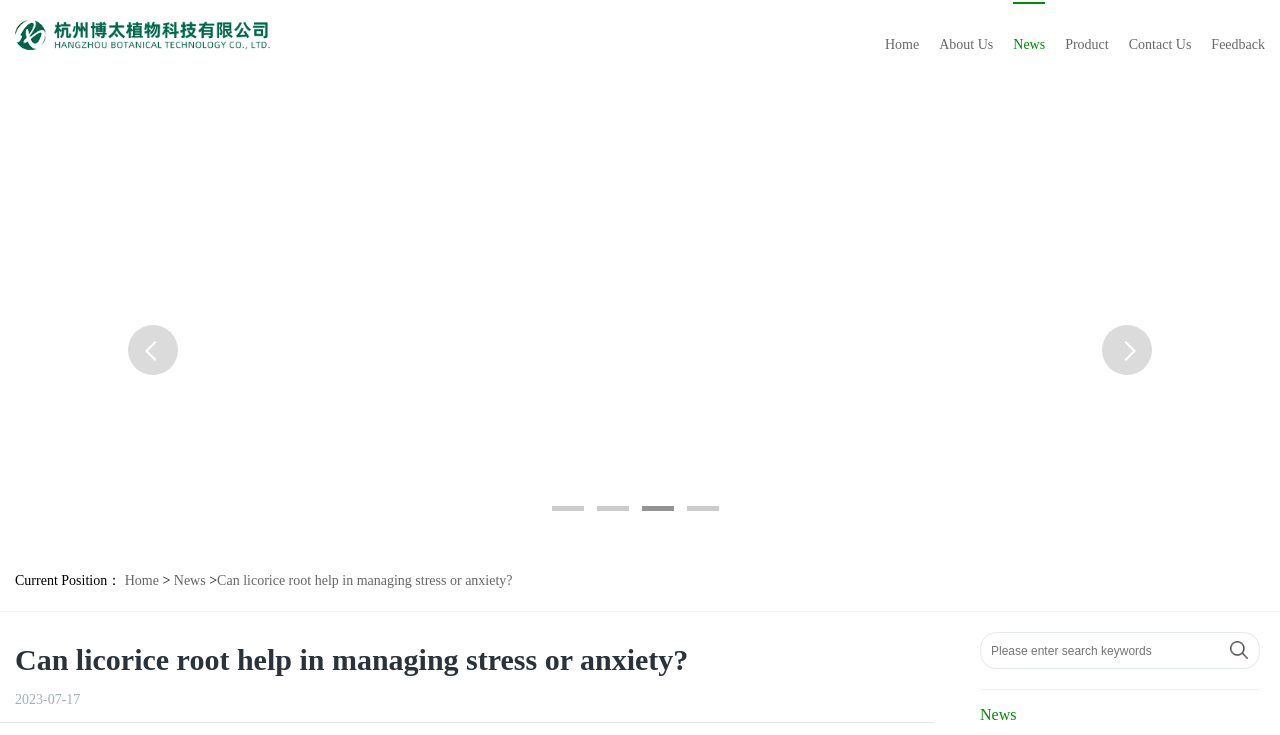Locate the bounding box coordinates of the element that should be clicked to fulfill the instruction: "search for keywords".

[0.774, 0.864, 0.973, 0.907]